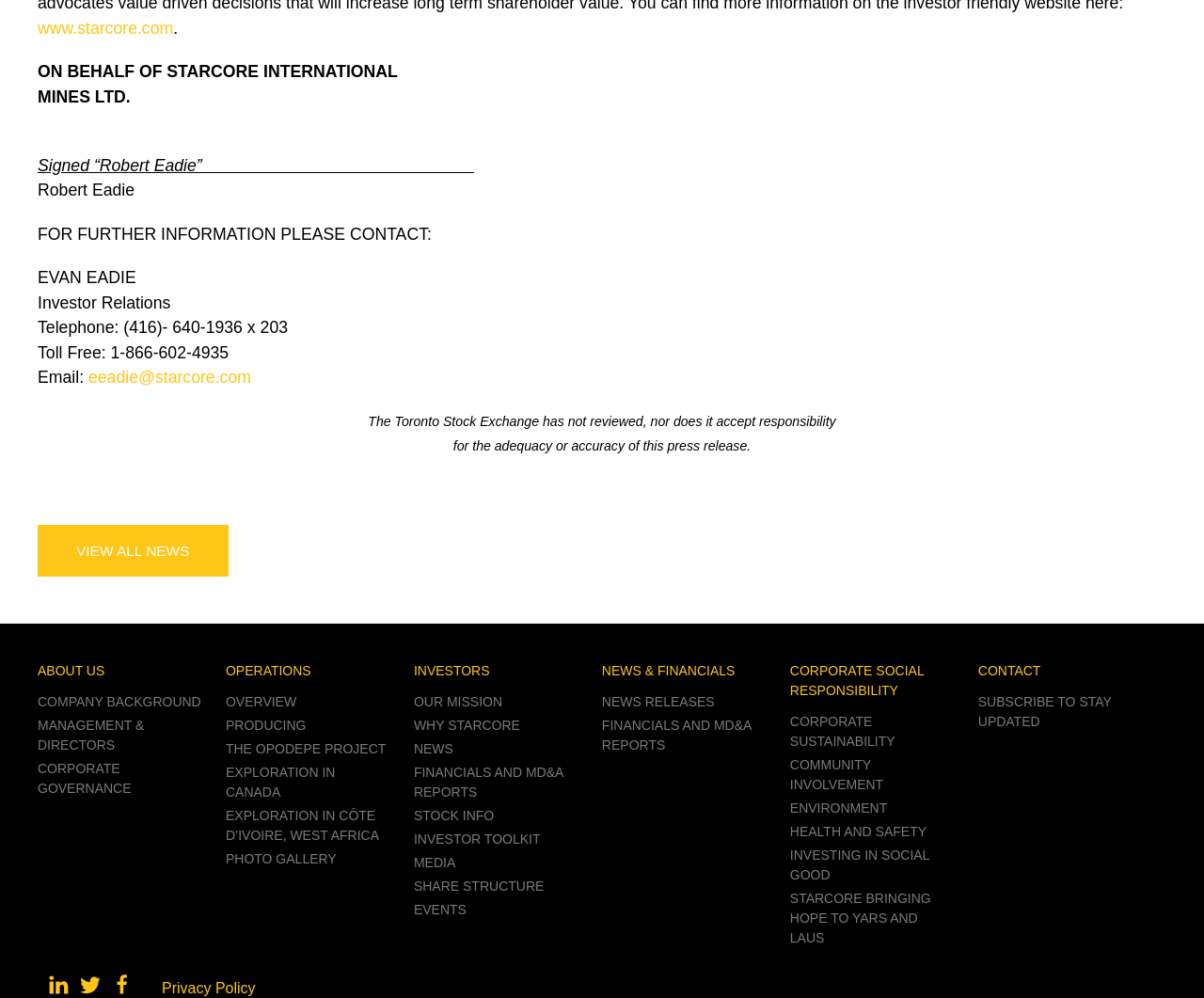Examine the screenshot and answer the question in as much detail as possible: What is the purpose of the webpage?

The webpage appears to be the official website of Starcore International Mines Ltd., providing information about the company, its operations, management, and investor relations, as well as news and financial reports.